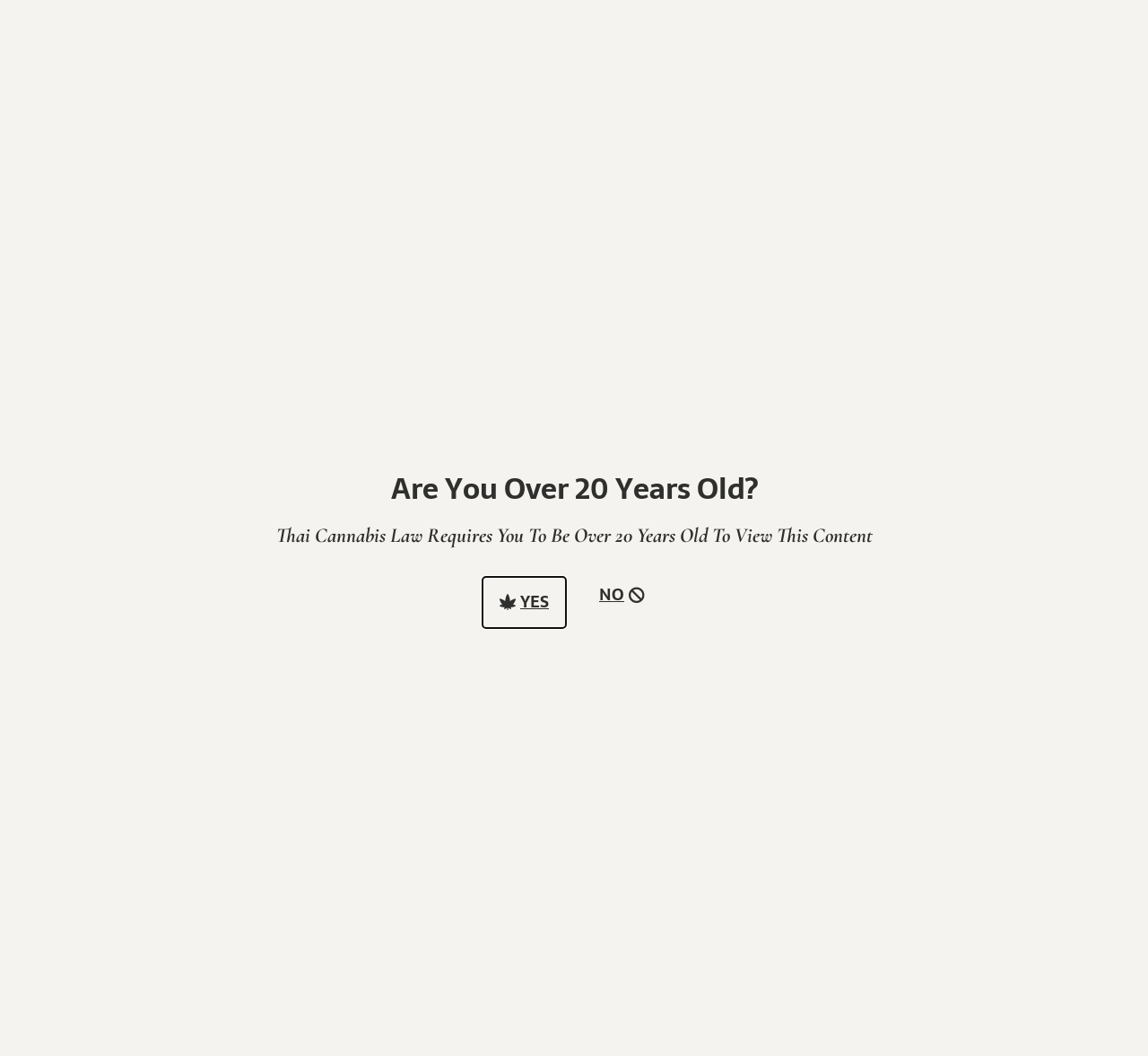Predict the bounding box coordinates of the UI element that matches this description: "Reviews (1)". The coordinates should be in the format [left, top, right, bottom] with each value between 0 and 1.

[0.469, 0.821, 0.552, 0.853]